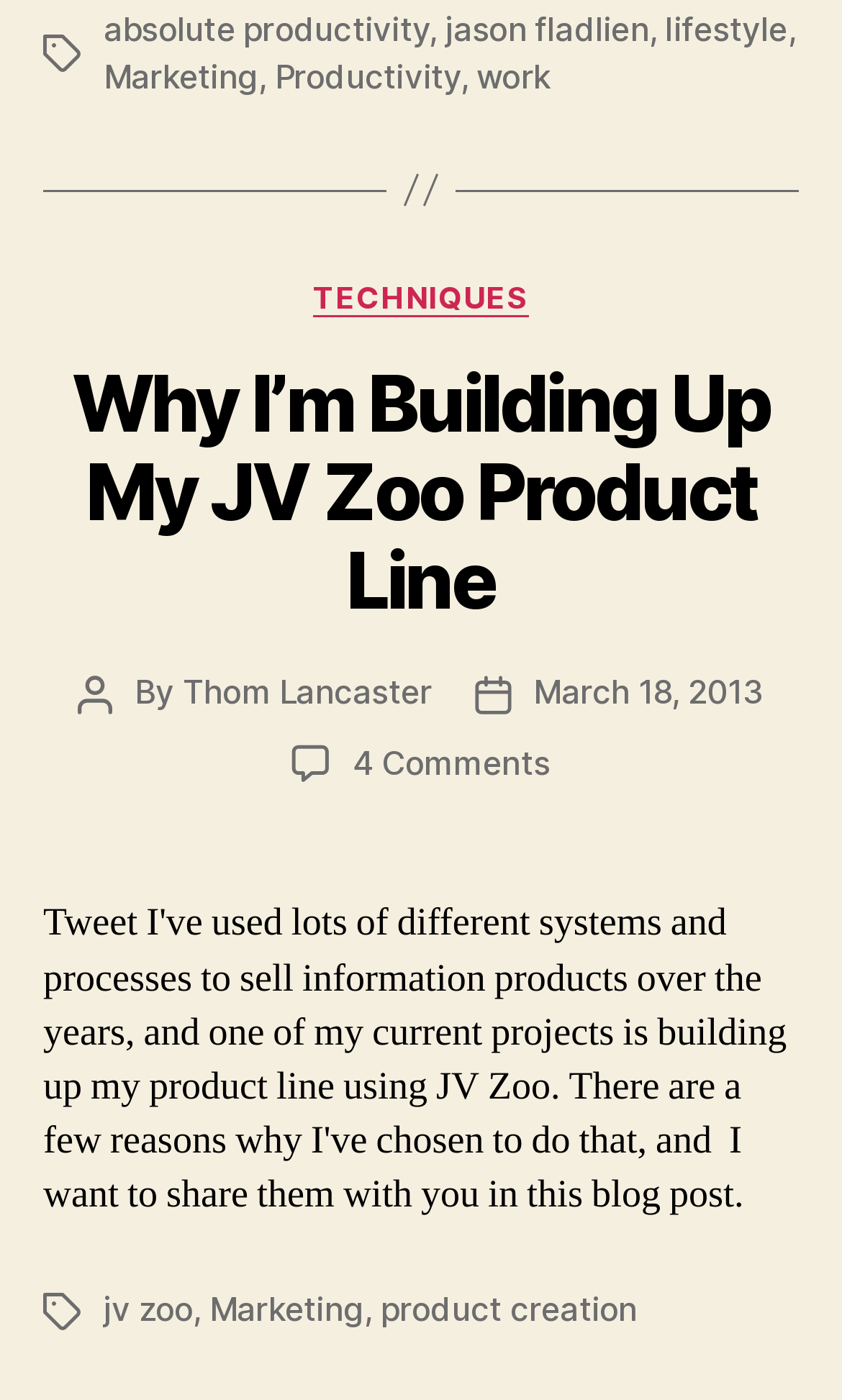Please locate the bounding box coordinates of the element's region that needs to be clicked to follow the instruction: "Click on the 'absolute productivity' link". The bounding box coordinates should be provided as four float numbers between 0 and 1, i.e., [left, top, right, bottom].

[0.123, 0.006, 0.509, 0.035]